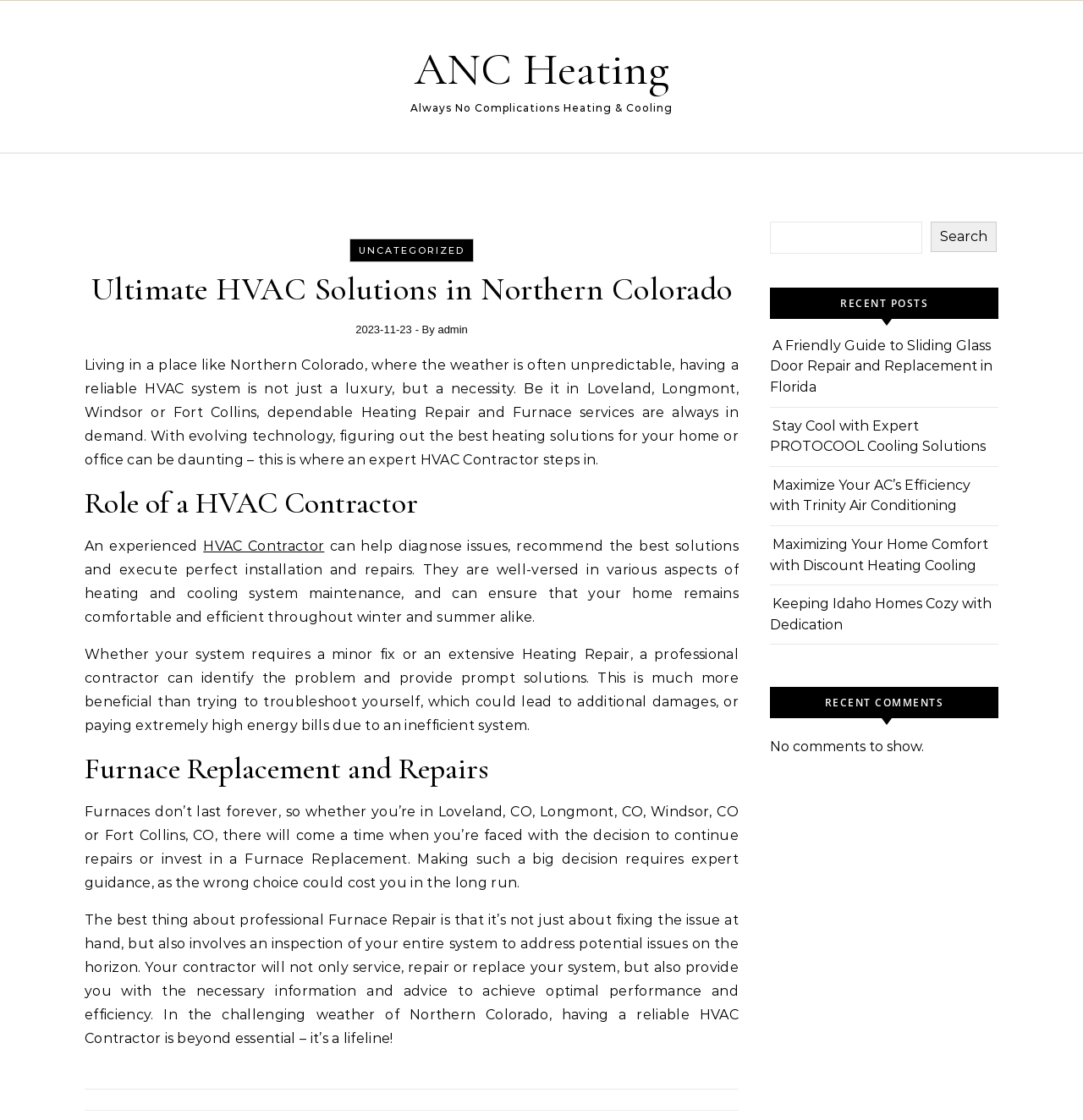Respond to the following query with just one word or a short phrase: 
What is the name of the HVAC company?

ANC Heating